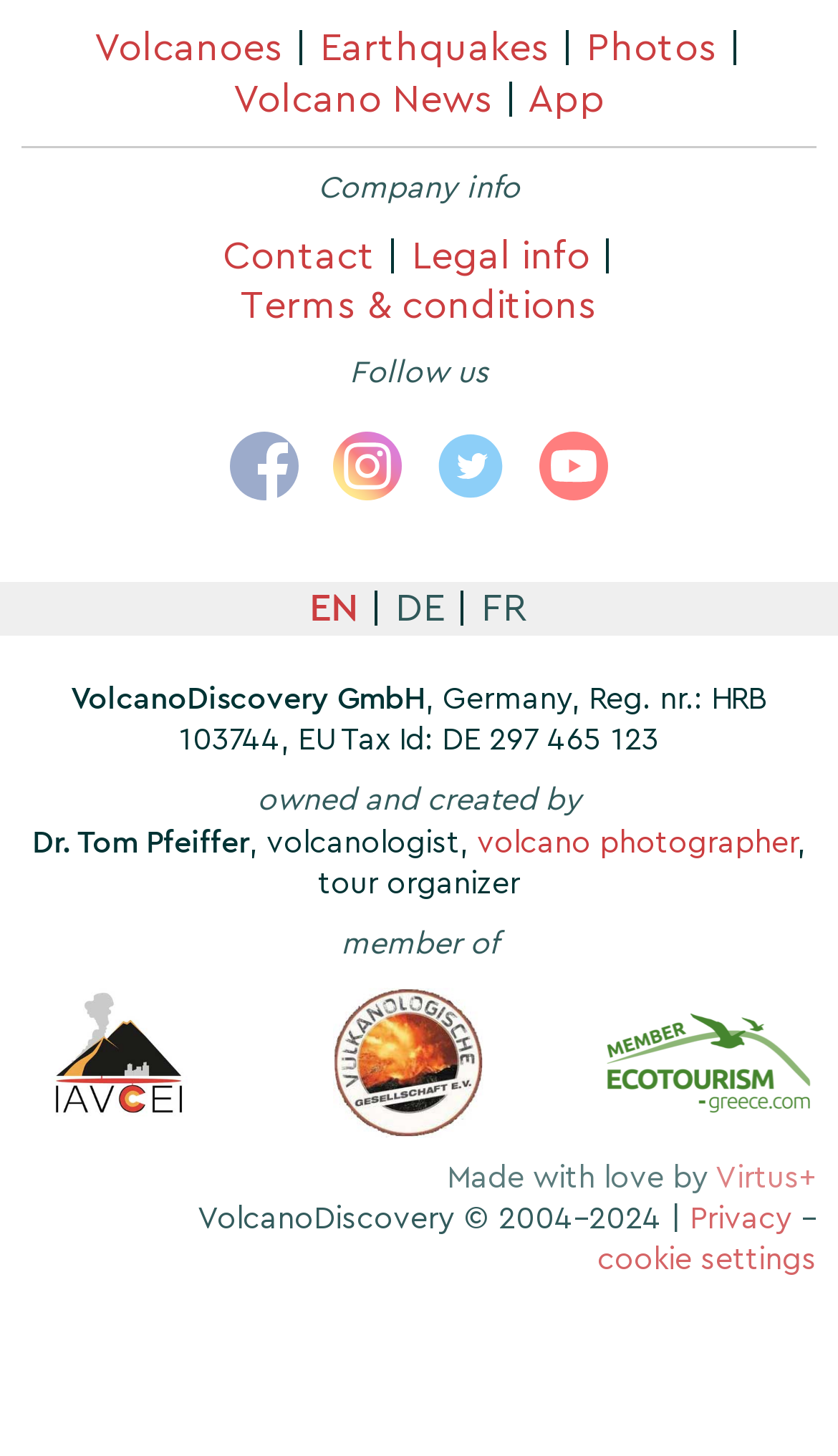Please identify the coordinates of the bounding box that should be clicked to fulfill this instruction: "Visit our Youtube channel".

[0.623, 0.285, 0.746, 0.356]